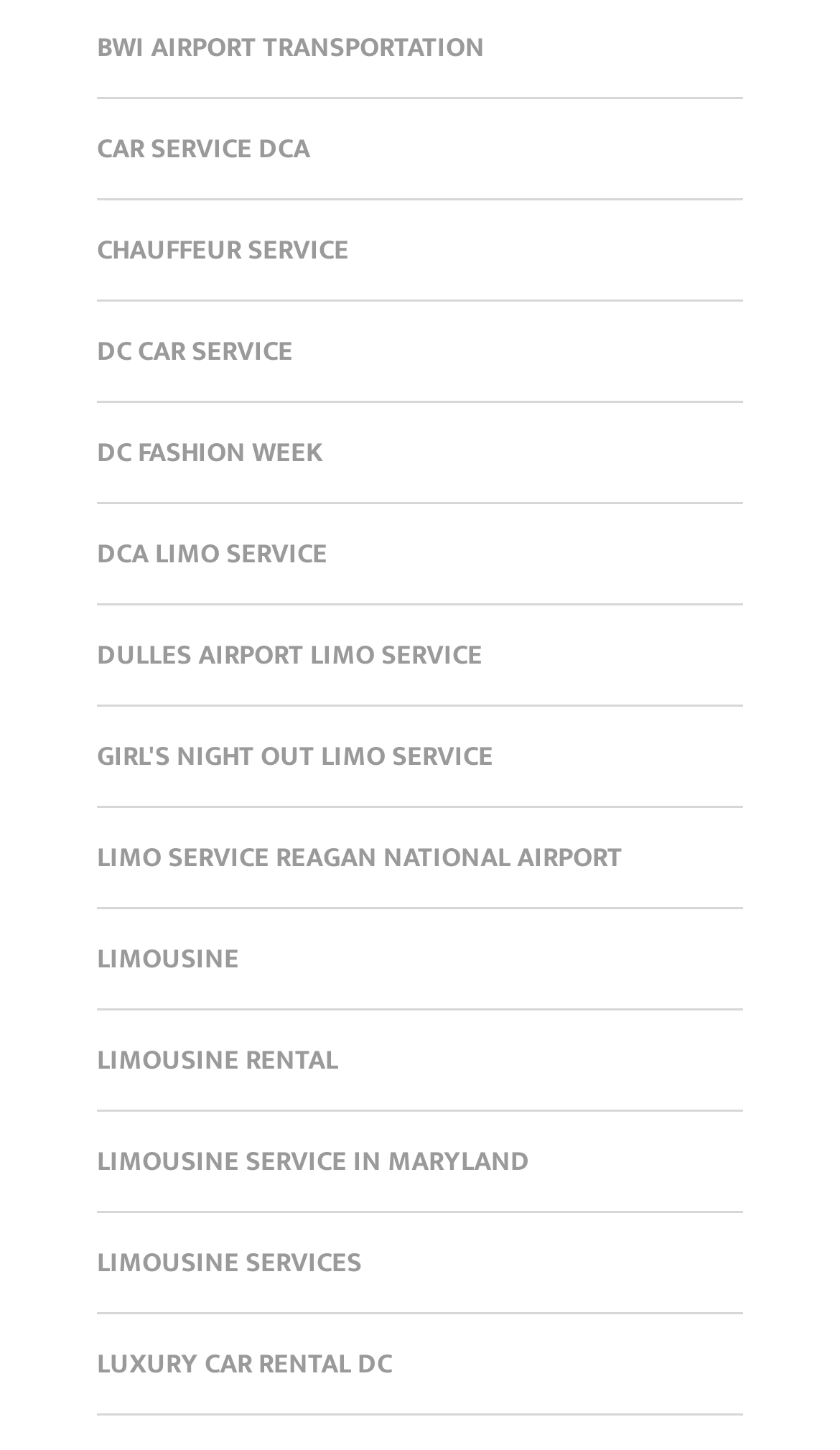What is the last limousine service listed?
Answer with a single word or phrase by referring to the visual content.

LUXURY CAR RENTAL DC